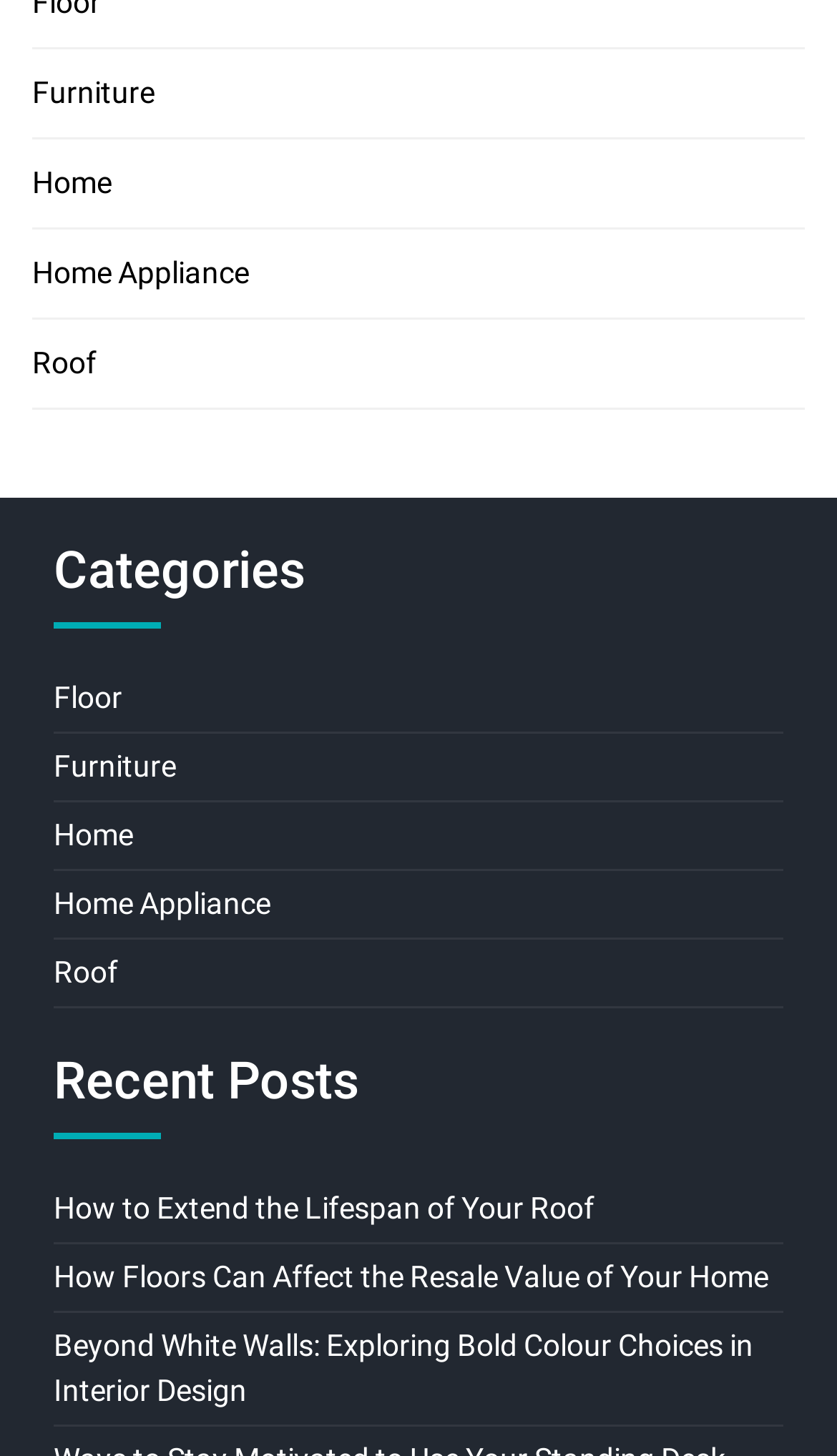What aspect of home design is discussed in the third recent post?
Respond to the question with a well-detailed and thorough answer.

The third recent post is titled 'Beyond White Walls: Exploring Bold Colour Choices in Interior Design', which indicates that the post discusses the aspect of colour choices in home design, specifically exploring bold and non-traditional options.